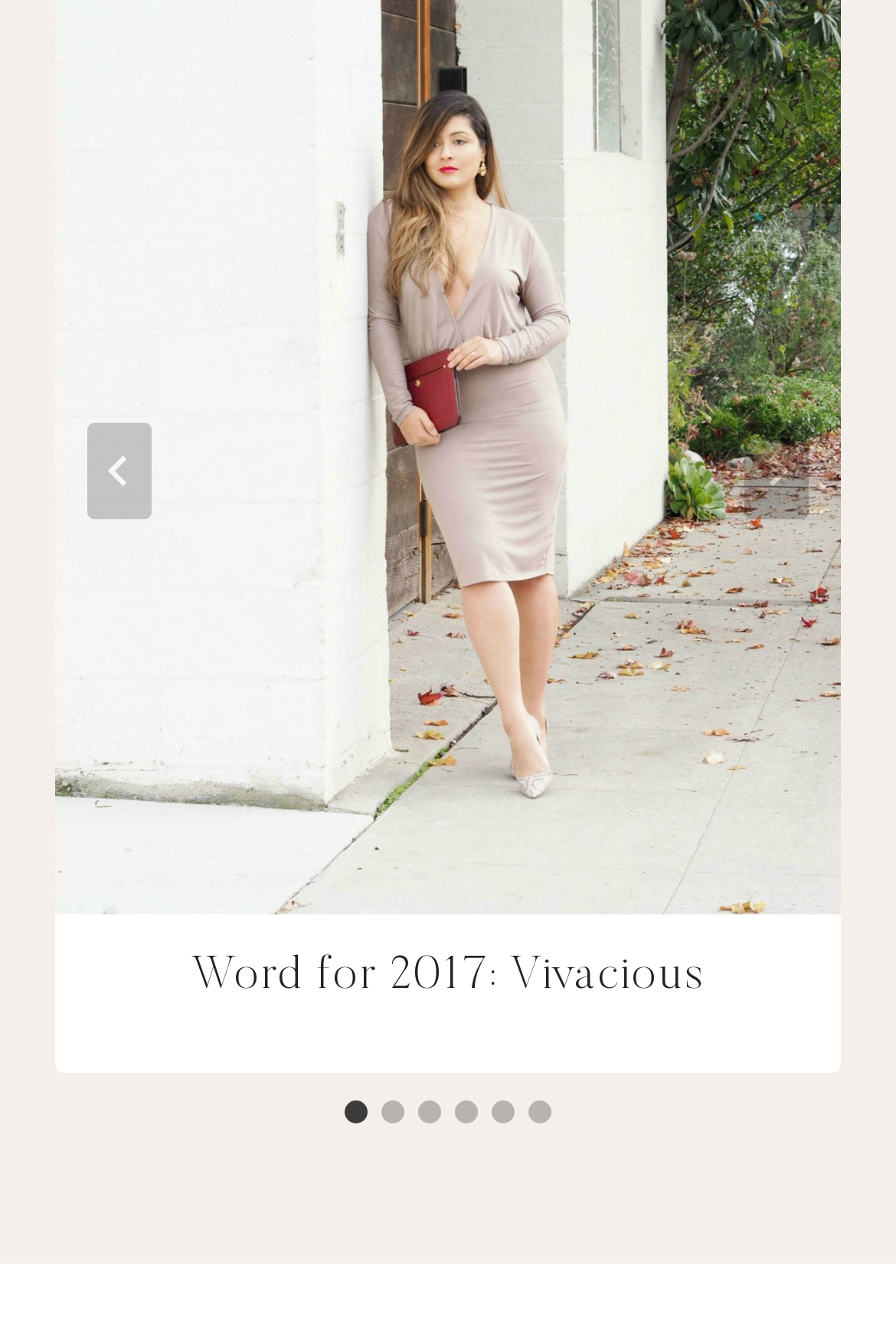What is the current slide?
Please give a well-detailed answer to the question.

I checked the selected property of the tabs, and the first tab 'Go to slide 1' has the selected property set to True, indicating that it is the current slide.